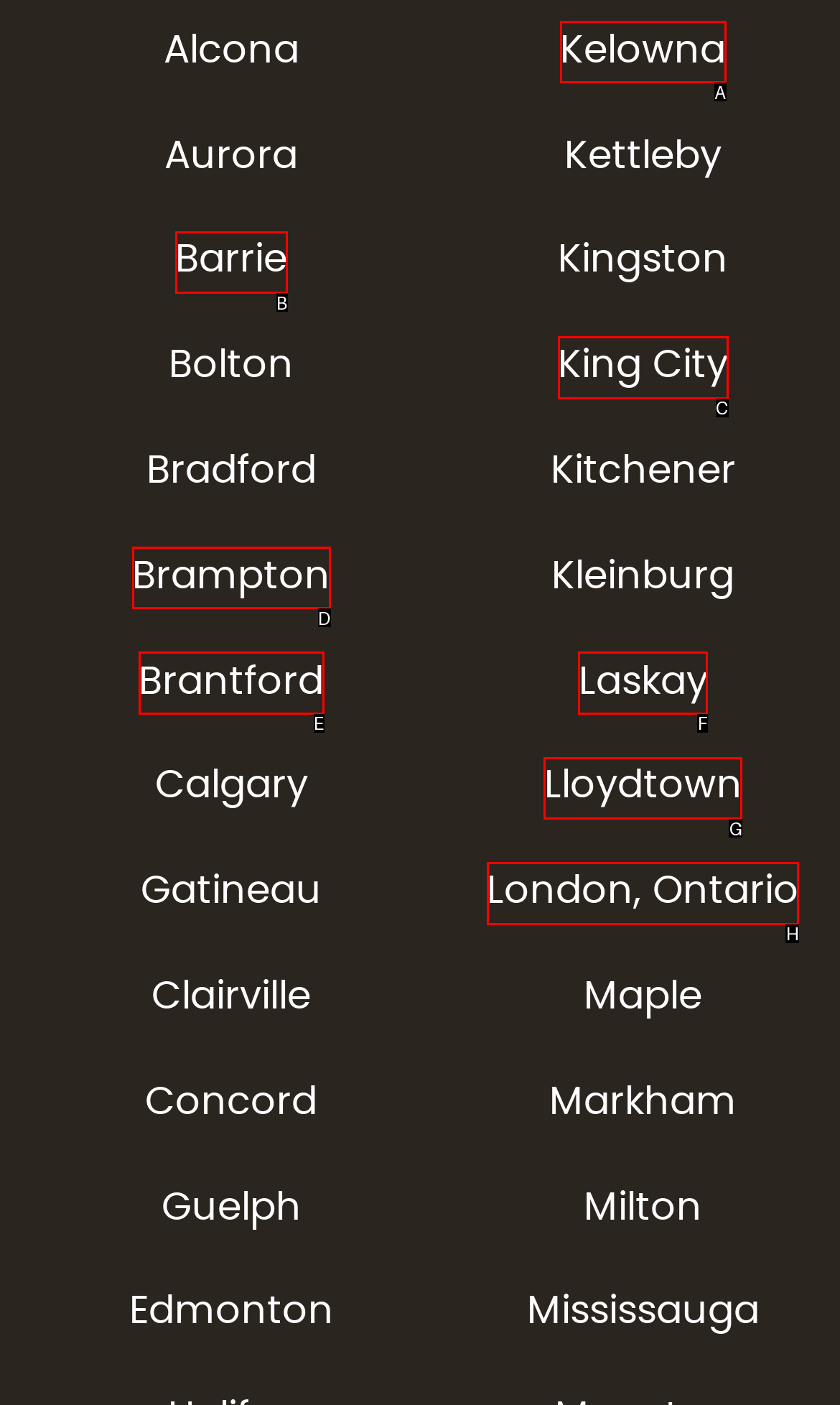Among the marked elements in the screenshot, which letter corresponds to the UI element needed for the task: Click on Order Weed Online in London, Ontario link?

H